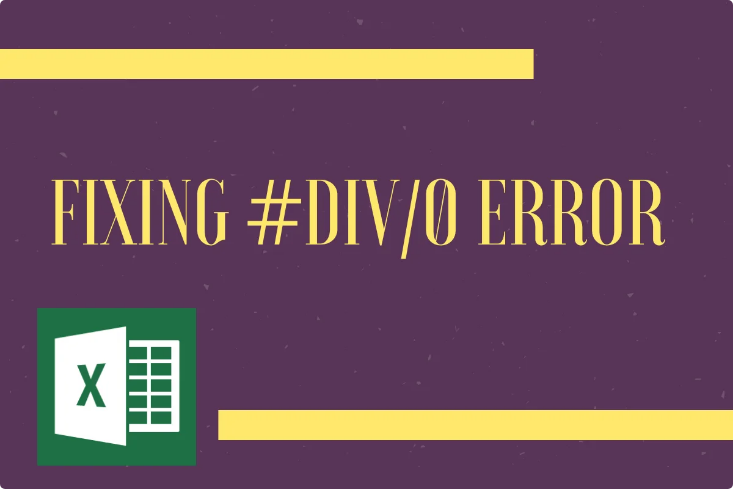Describe thoroughly the contents of the image.

The image titled "Fixing #DIV/0 Error" features a bold, clear typography prominently displaying the message against a rich purple background. Below this text, there is an icon representing Microsoft Excel, suggesting a connection to spreadsheet-related topics. The vibrant yellow lines above and below the text add a modern and dynamic feel to the design. This visual effectively conveys the focus of the content, which discusses resolving the common #DIV/0 error encountered in Excel calculations, emphasizing the importance of accurate data entry and formula usage in spreadsheet applications.